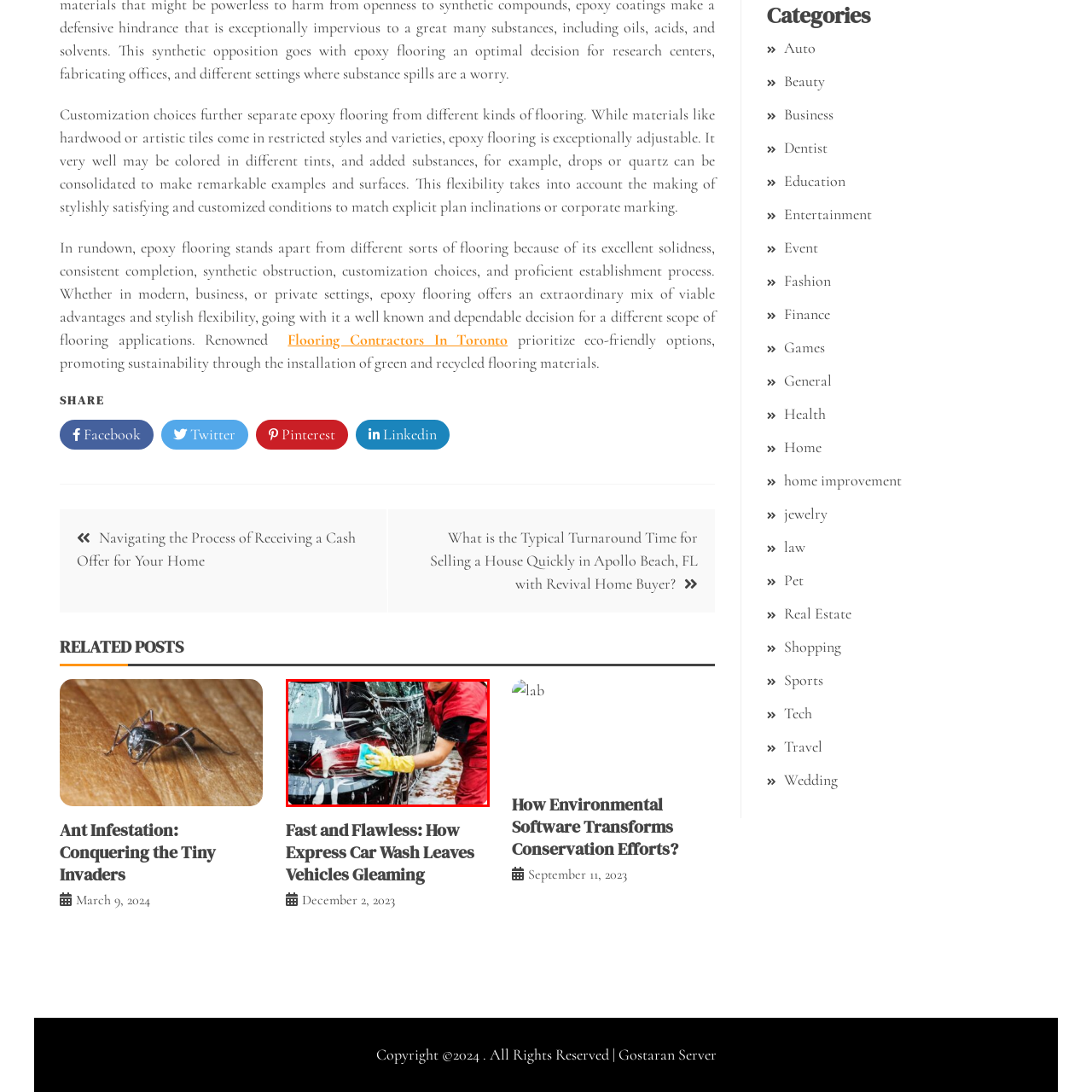Please provide a one-word or phrase response to the following question by examining the image within the red boundary:
What is the color of the car being washed?

Black